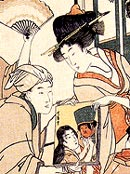What is the focus of the bijinga genre?
Provide a detailed and well-explained answer to the question.

The caption explains that the artwork exemplifies the genre of bijinga, which focuses on beautiful women, indicating that the primary subject of this genre is the depiction of beautiful women.